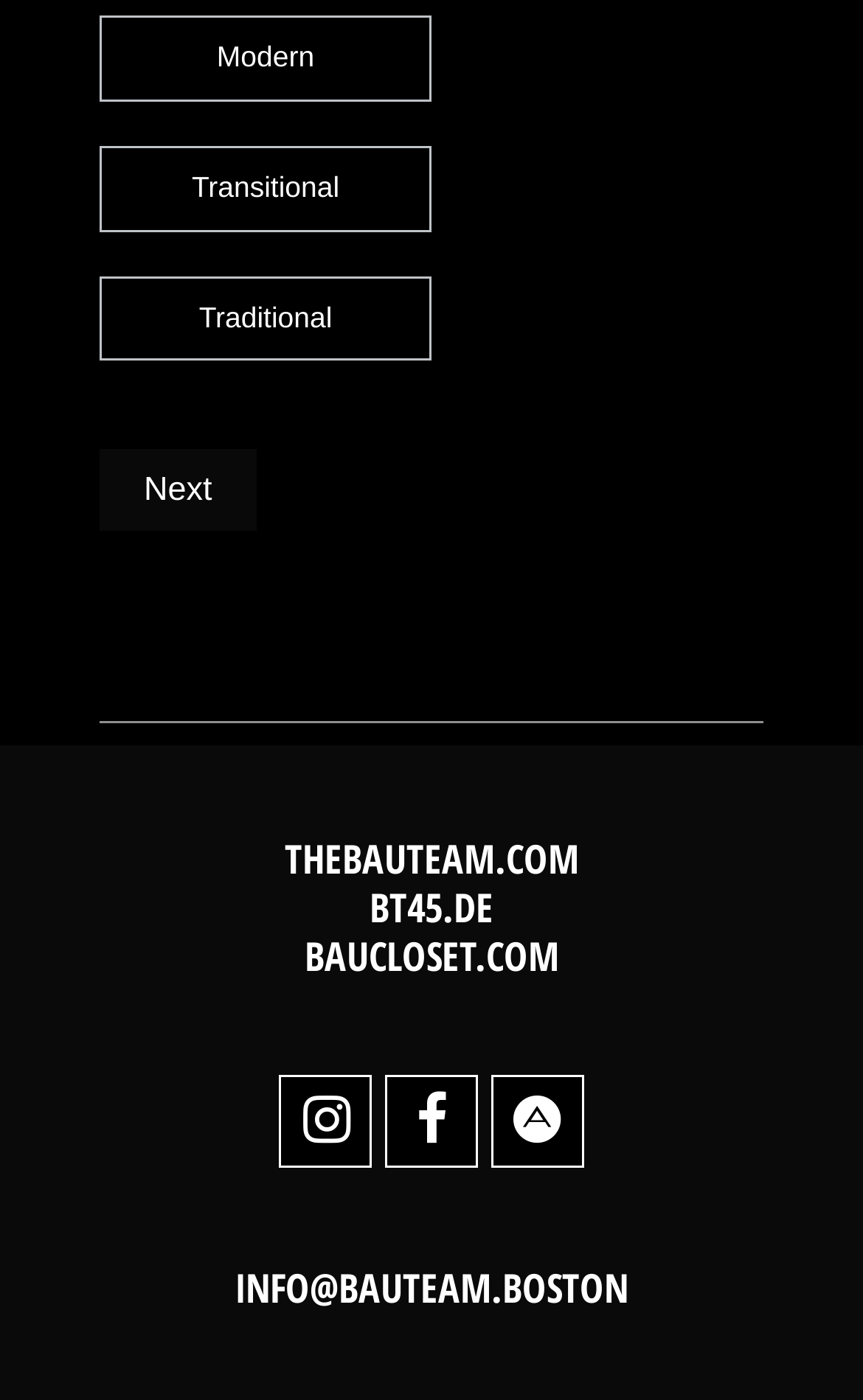Locate the coordinates of the bounding box for the clickable region that fulfills this instruction: "Enter text in the blank field".

[0.115, 0.212, 0.172, 0.263]